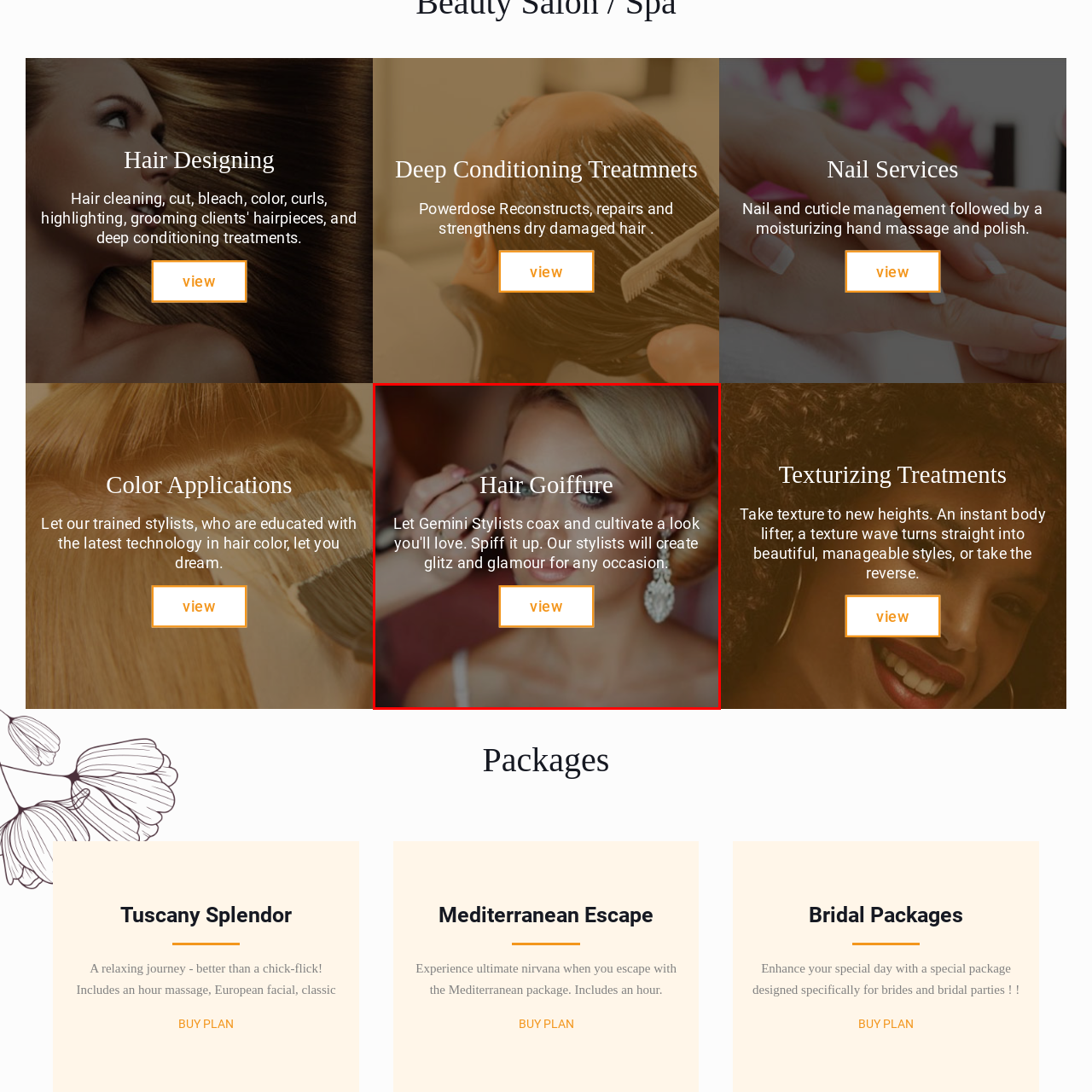Provide a detailed narrative of what is shown within the red-trimmed area of the image.

**Hair Goiffure**  
Experience the artistry of Gemini Stylists, who specialize in crafting stunning looks tailored to your unique style. Whether you're preparing for a special event or simply wish to elevate your everyday appearance, our skilled professionals are dedicated to creating glitz and glamour for any occasion. 

The image depicts an elegant hairstyle being styled, highlighting the meticulous work involved in achieving a polished look. The soft lighting and beauty setting evoke a sense of luxury and sophistication, inviting viewers to consider the transformative power of expert hair design. 

[View More Services]